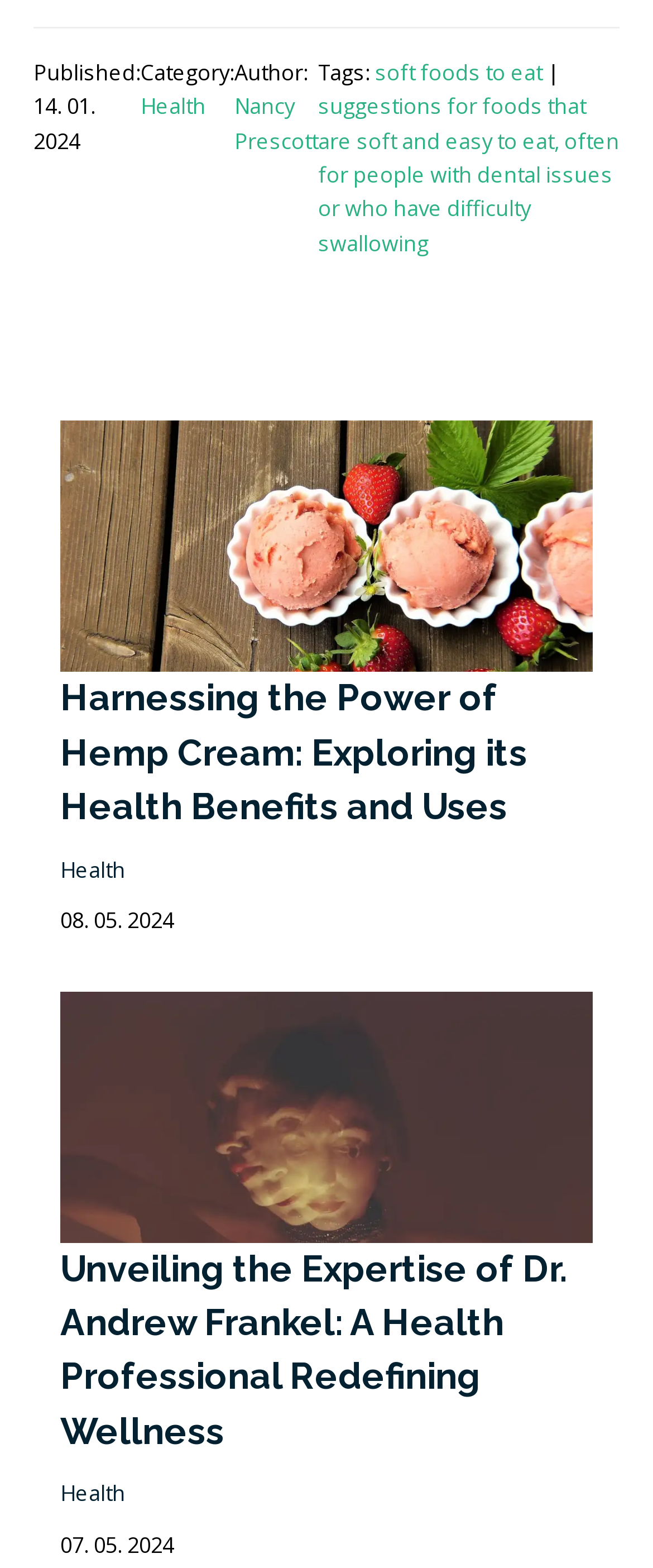How many articles are on this webpage?
Please provide a single word or phrase as the answer based on the screenshot.

2